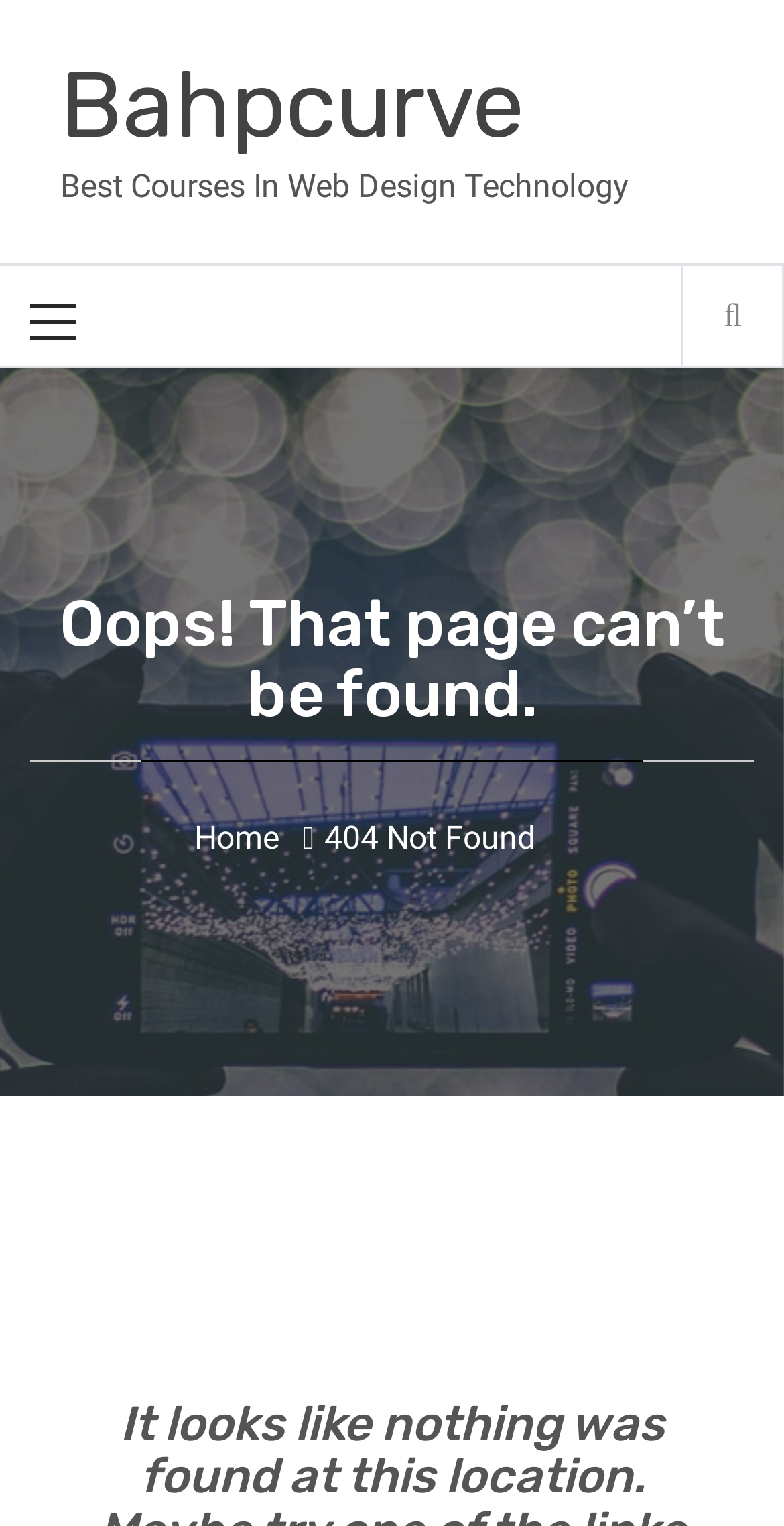Find the bounding box of the UI element described as follows: "Cookie Settings".

None